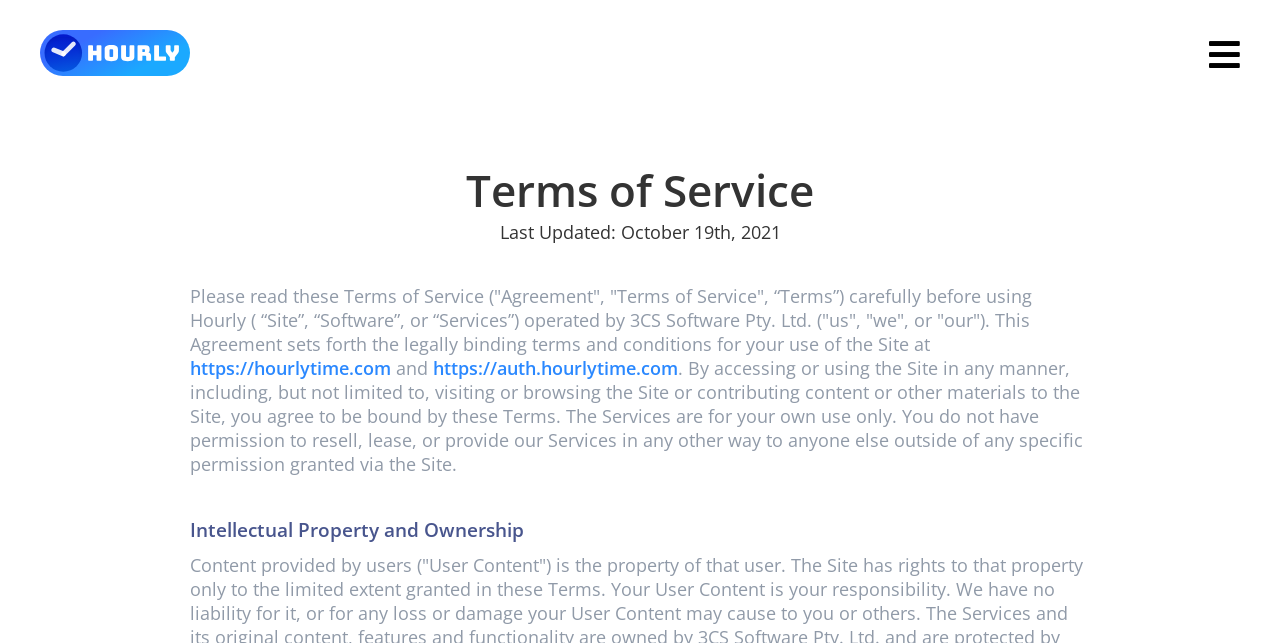Generate a thorough description of the webpage.

The webpage is titled "Hourly - Terms of Service" and appears to be a terms of service agreement for the Hourly time tracking and analytics platform. 

At the top left of the page, there is a link with an accompanying image, likely a logo. On the top right, there is another link with a icon, possibly a settings or menu icon. 

Below these links, a prominent heading "Terms of Service" is centered on the page. Underneath this heading, there is a static text indicating the last update date of the terms of service. 

The main content of the terms of service agreement is presented in a block of text, which spans across the majority of the page. This text explains the legally binding terms and conditions for using the Hourly site, software, or services. Within this text, there are two links to external websites, hourlytime.com and auth.hourlytime.com, which are positioned side by side. 

Further down the page, there is another heading "Intellectual Property and Ownership", which is centered and appears to be a subheading within the terms of service agreement.